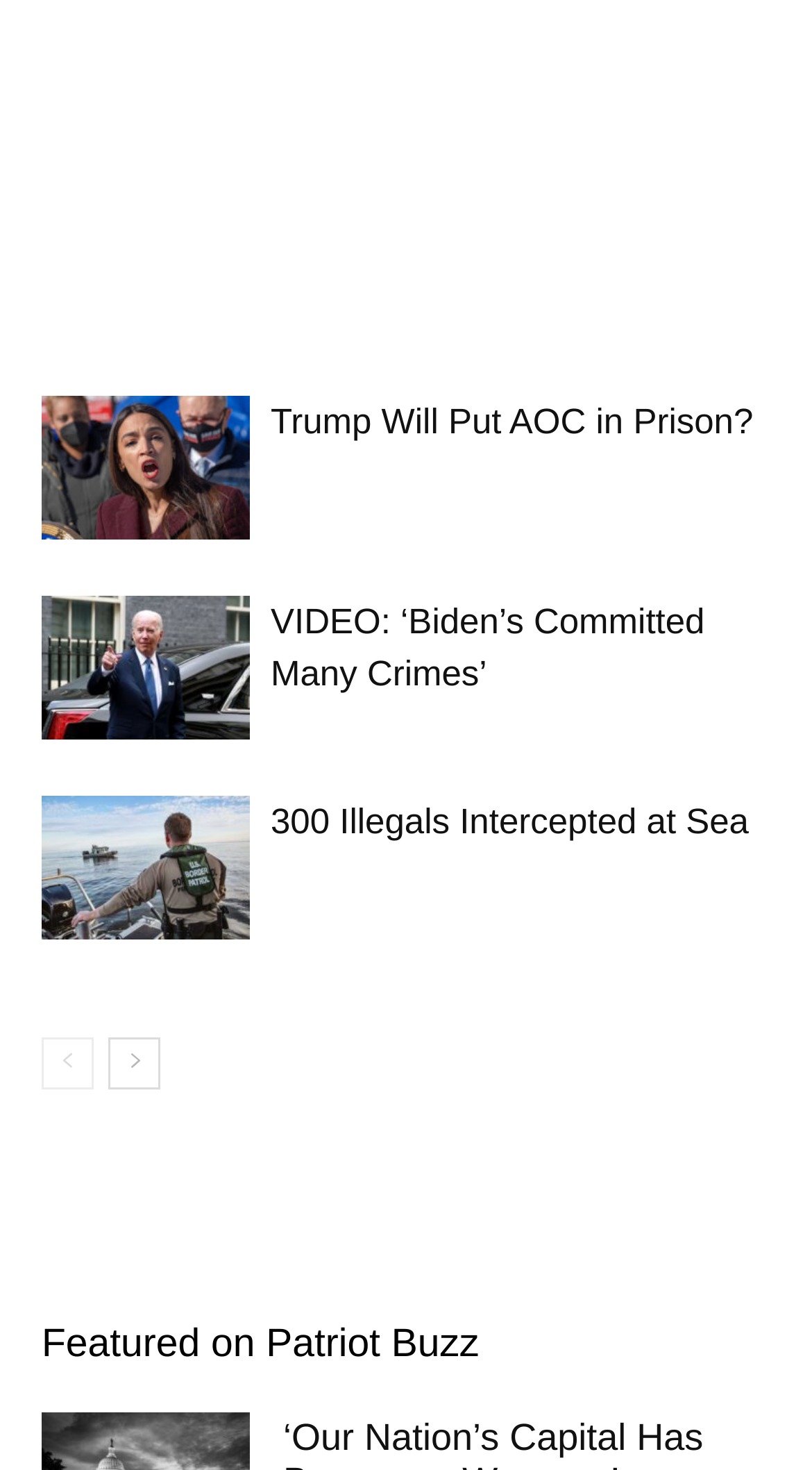Can you identify the bounding box coordinates of the clickable region needed to carry out this instruction: 'Watch the video about Biden's crimes'? The coordinates should be four float numbers within the range of 0 to 1, stated as [left, top, right, bottom].

[0.051, 0.406, 0.308, 0.503]